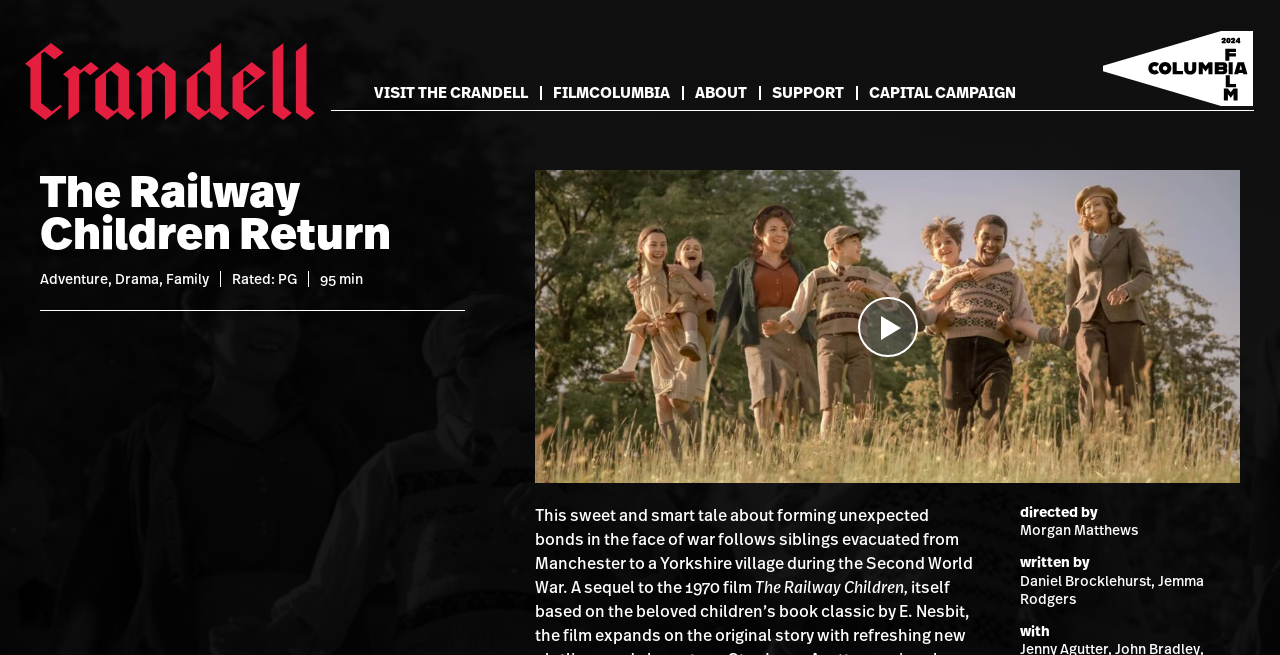Can you find and generate the webpage's heading?

The Railway Children Return